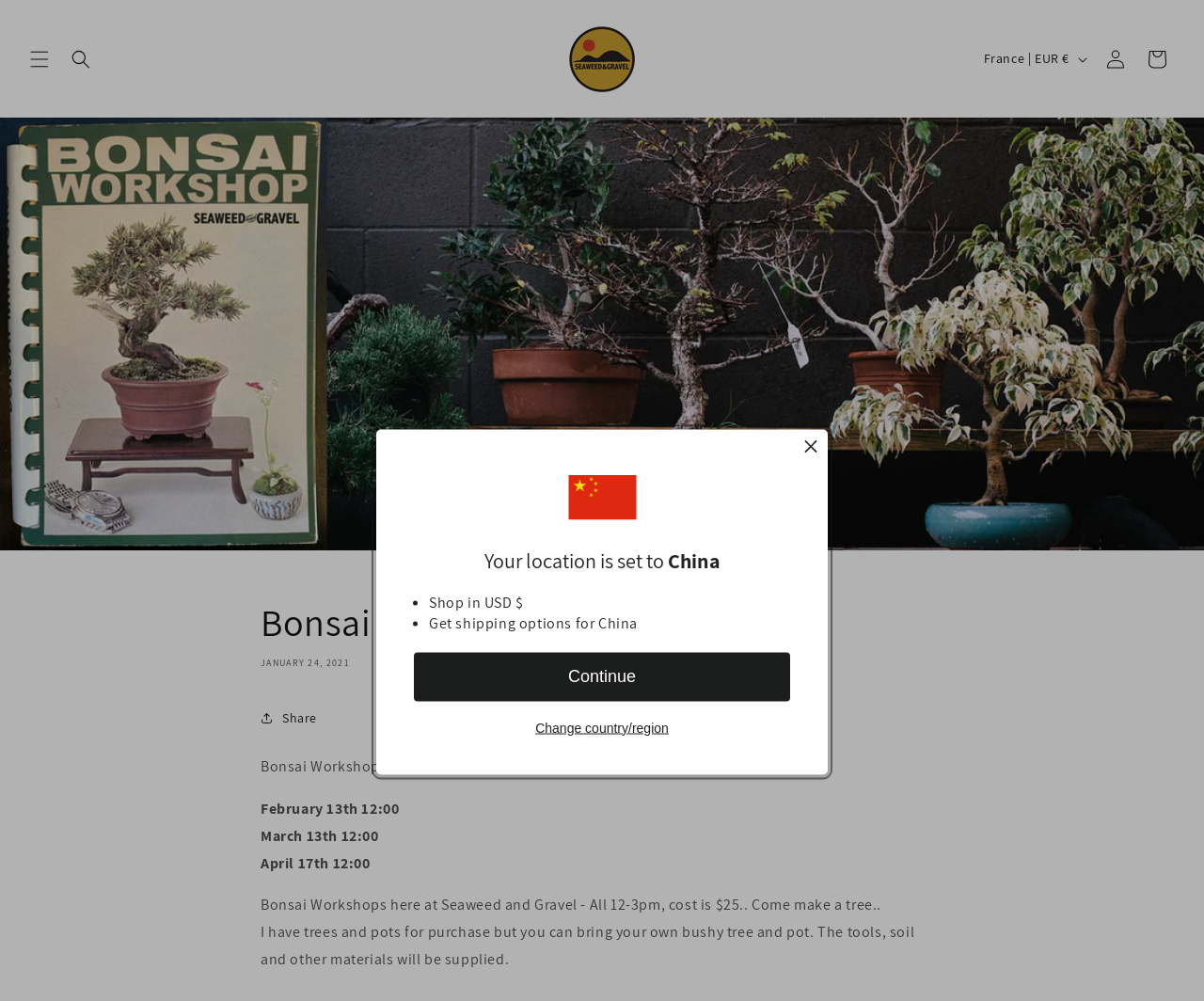What is the cost of the Bonsai Workshops?
From the image, respond using a single word or phrase.

$25